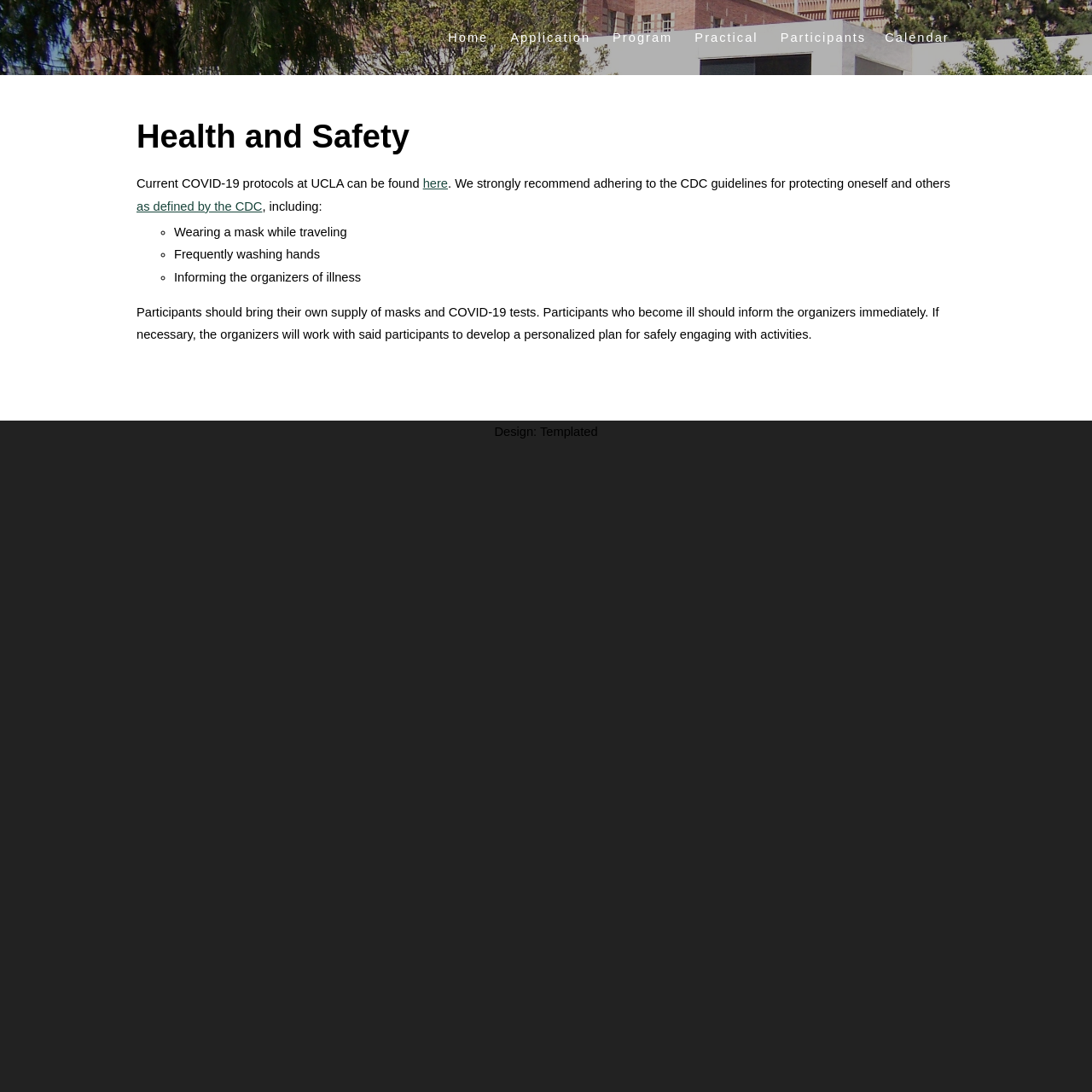Using the webpage screenshot and the element description Home, determine the bounding box coordinates. Specify the coordinates in the format (top-left x, top-left y, bottom-right x, bottom-right y) with values ranging from 0 to 1.

[0.41, 0.028, 0.447, 0.04]